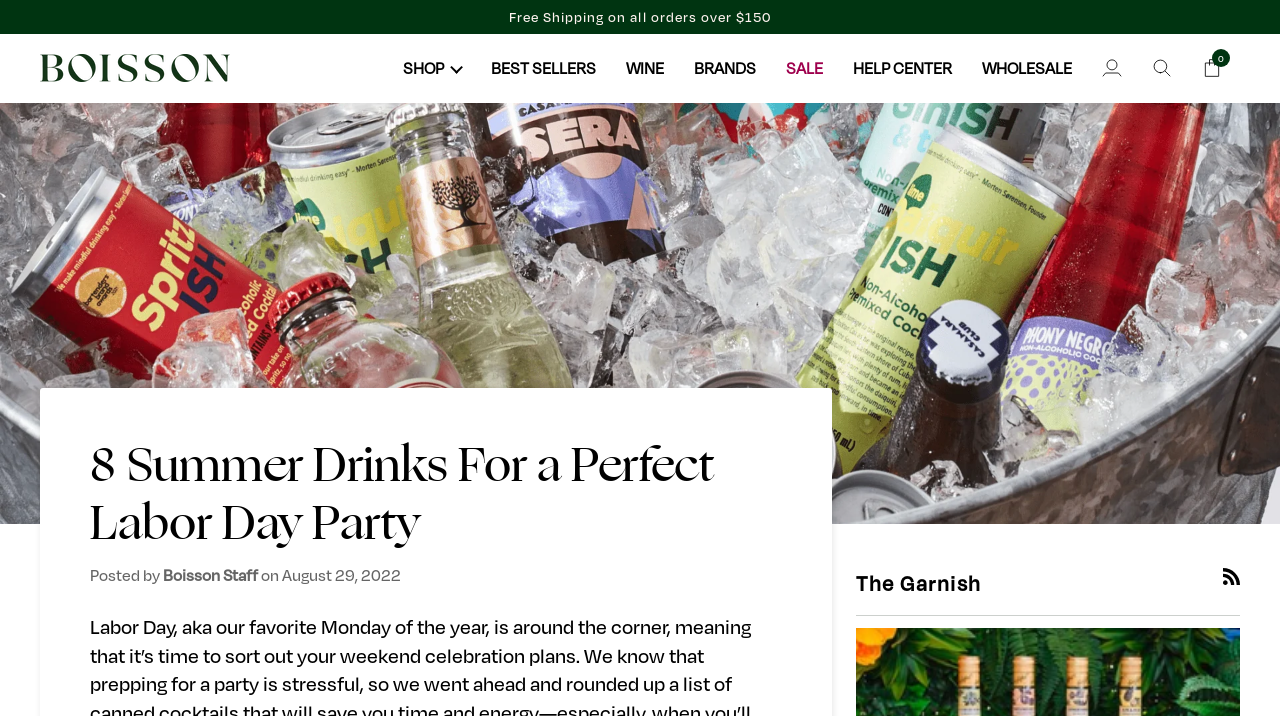Determine the coordinates of the bounding box for the clickable area needed to execute this instruction: "Go to 'BEST SELLERS'".

[0.371, 0.048, 0.477, 0.143]